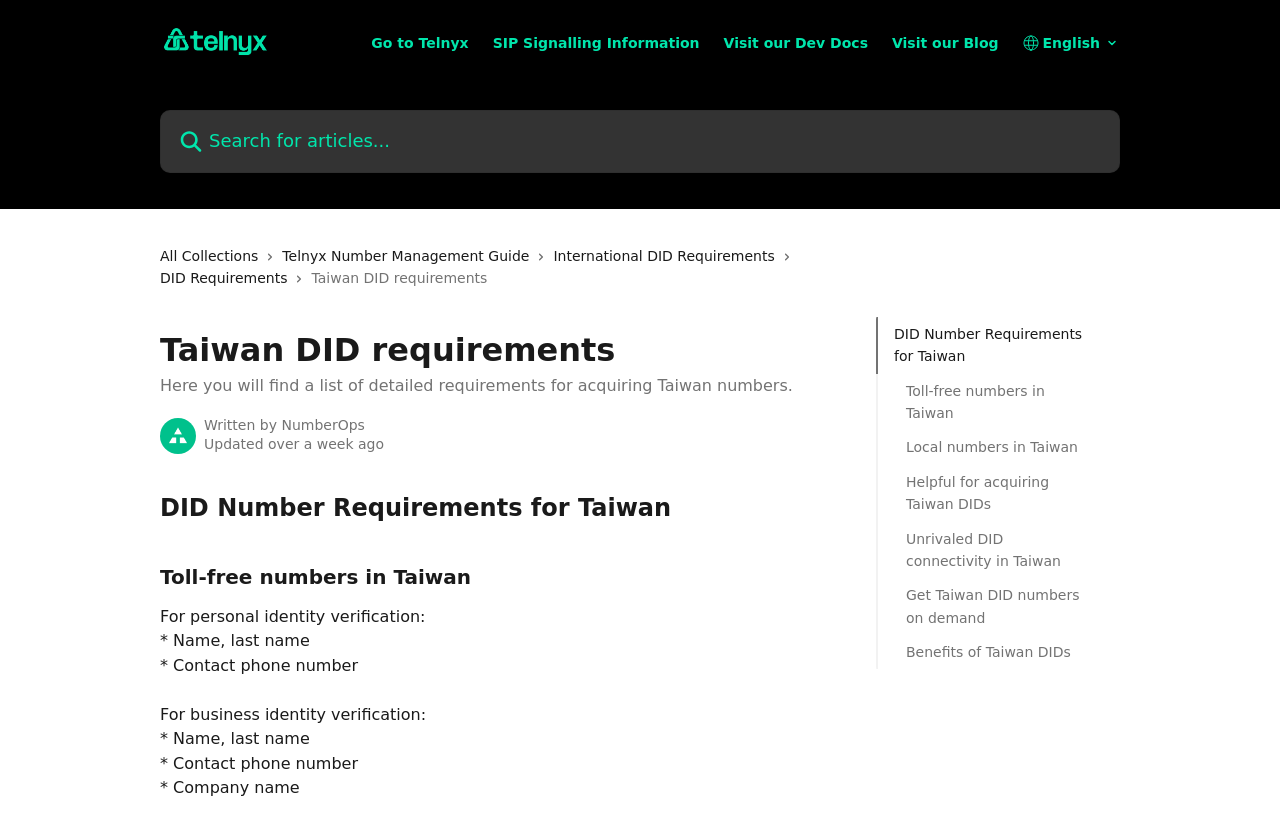Provide your answer to the question using just one word or phrase: What is the purpose of the webpage?

Acquiring Taiwan numbers